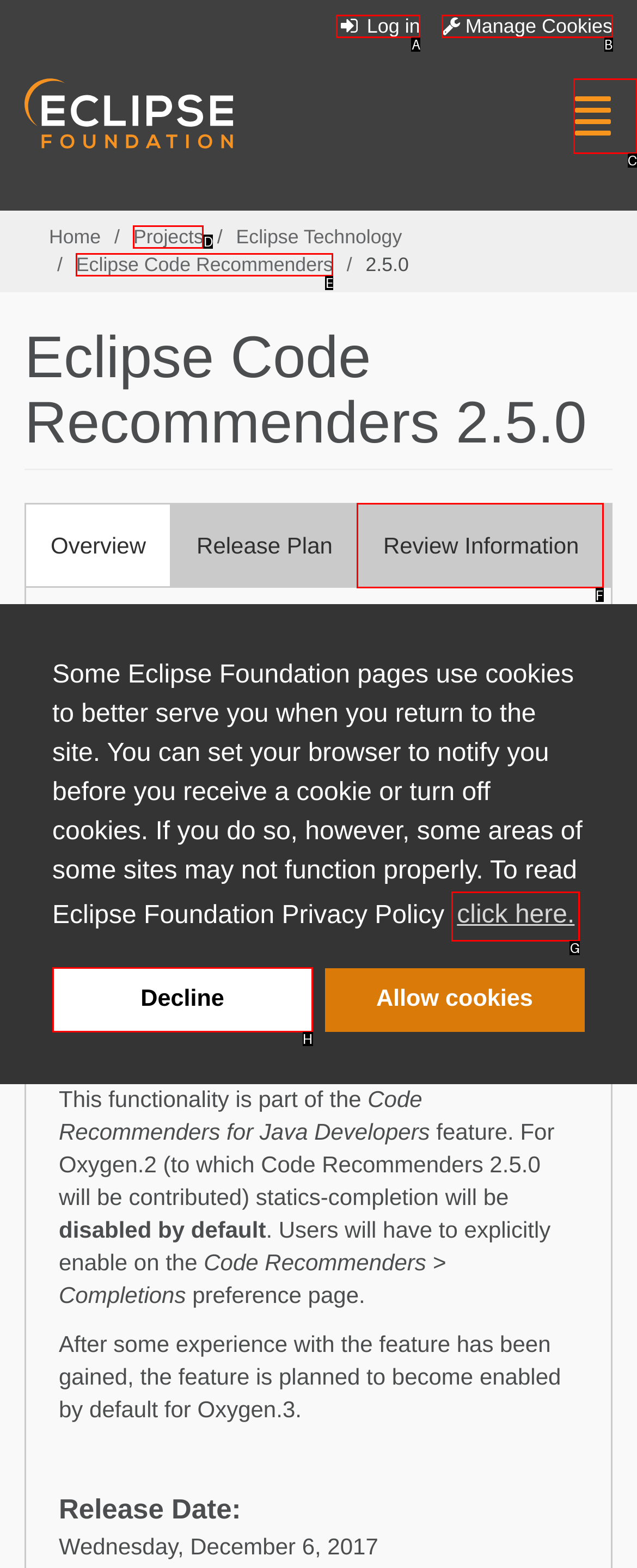From the provided choices, determine which option matches the description: Projects. Respond with the letter of the correct choice directly.

D